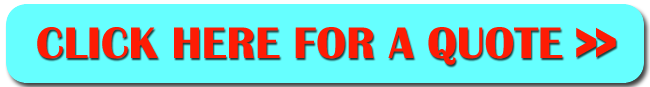What service is being offered in Renfrew?
Could you please answer the question thoroughly and with as much detail as possible?

The call-to-action button and the overall design of the element suggest that the service being offered is related to wallpapering, and it is specifically tailored to the needs of users in the Renfrew area.